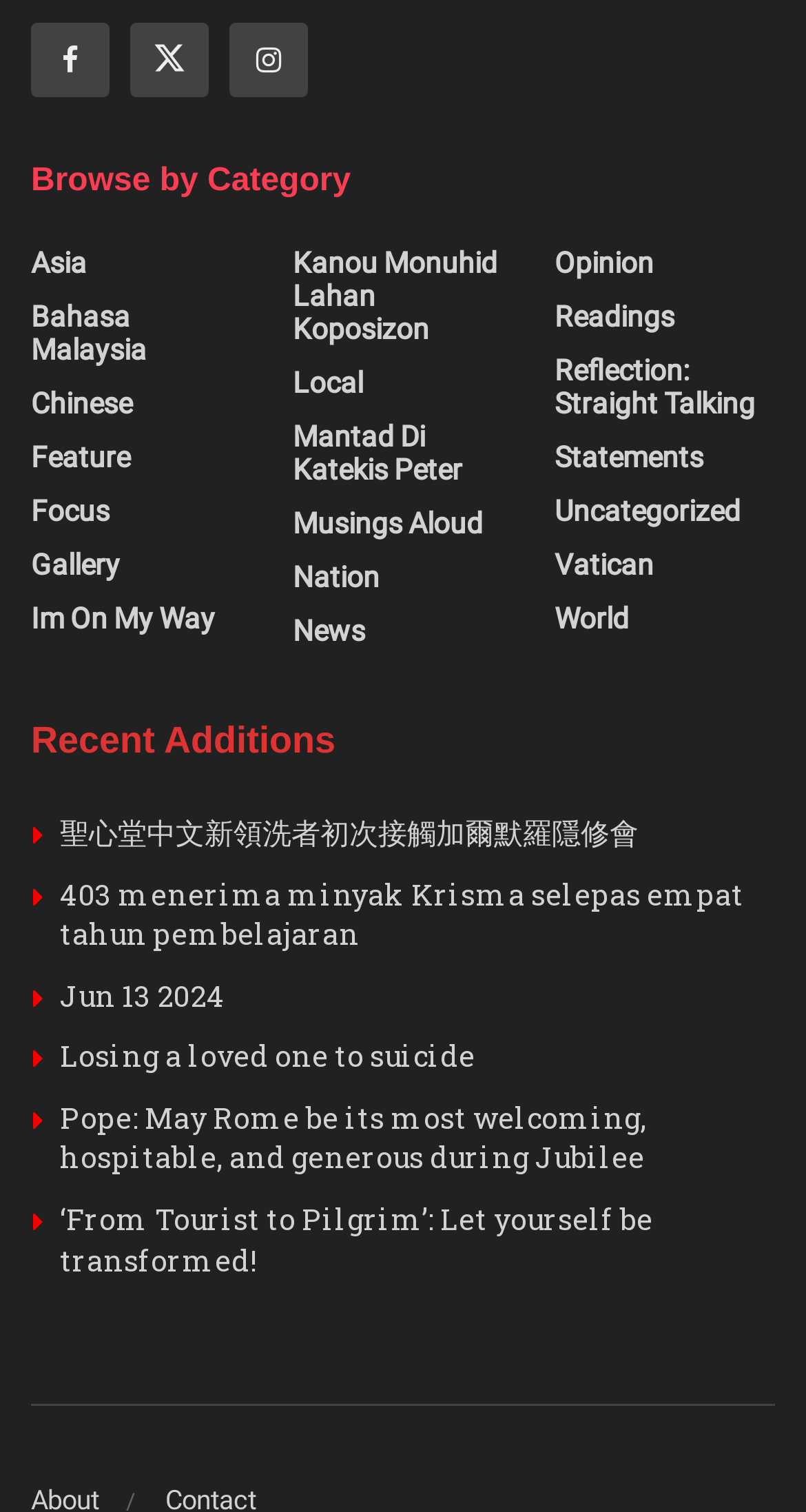Using a single word or phrase, answer the following question: 
What is the category above the 'Asia' link?

Browse by Category